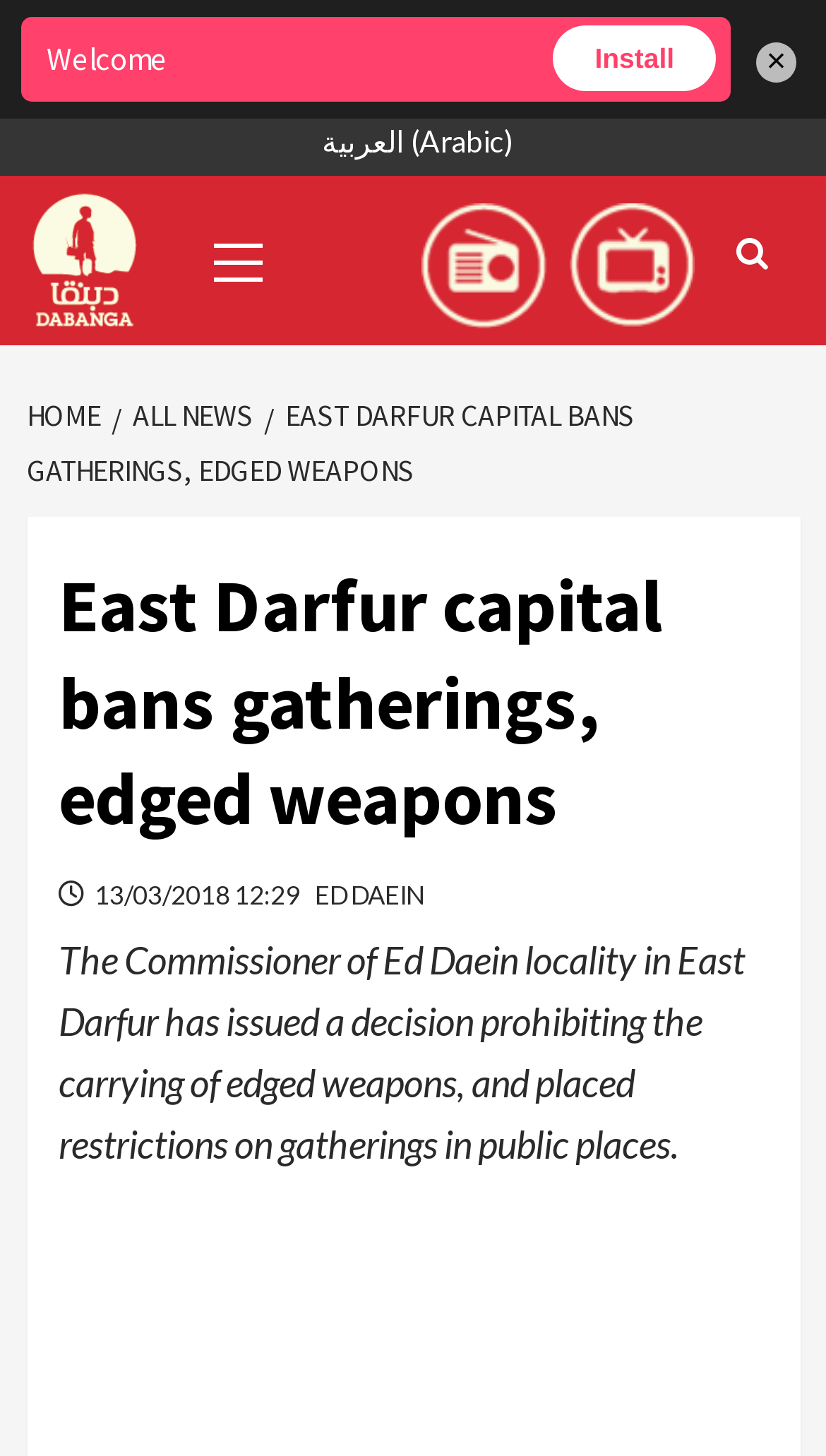Generate a detailed explanation of the webpage's features and information.

The webpage appears to be a news article from Dabanga Radio TV Online. At the top left, there is a link to switch the language to Arabic. Next to it, there is a primary menu with a link labeled "Primary Menu". On the top right, there are three links, each accompanied by an image. 

Below the top section, there is a navigation menu with breadcrumbs, showing the path "HOME > ALL NEWS > EAST DARFUR CAPITAL BANS GATHERINGS, EDGED WEAPONS". The current page's title, "East Darfur capital bans gatherings, edged weapons", is displayed prominently in a heading. 

Under the title, there is a date "13/03/2018 12:29" and a location "ED DAEIN". The main content of the article is a paragraph of text, which summarizes the decision made by the Commissioner of Ed Daein locality in East Darfur, prohibiting the carrying of edged weapons and restricting gatherings in public places. 

At the very top, there is a heading "Welcome" and a link to "Install" on the top right. There is also a close button "×" at the top right corner.